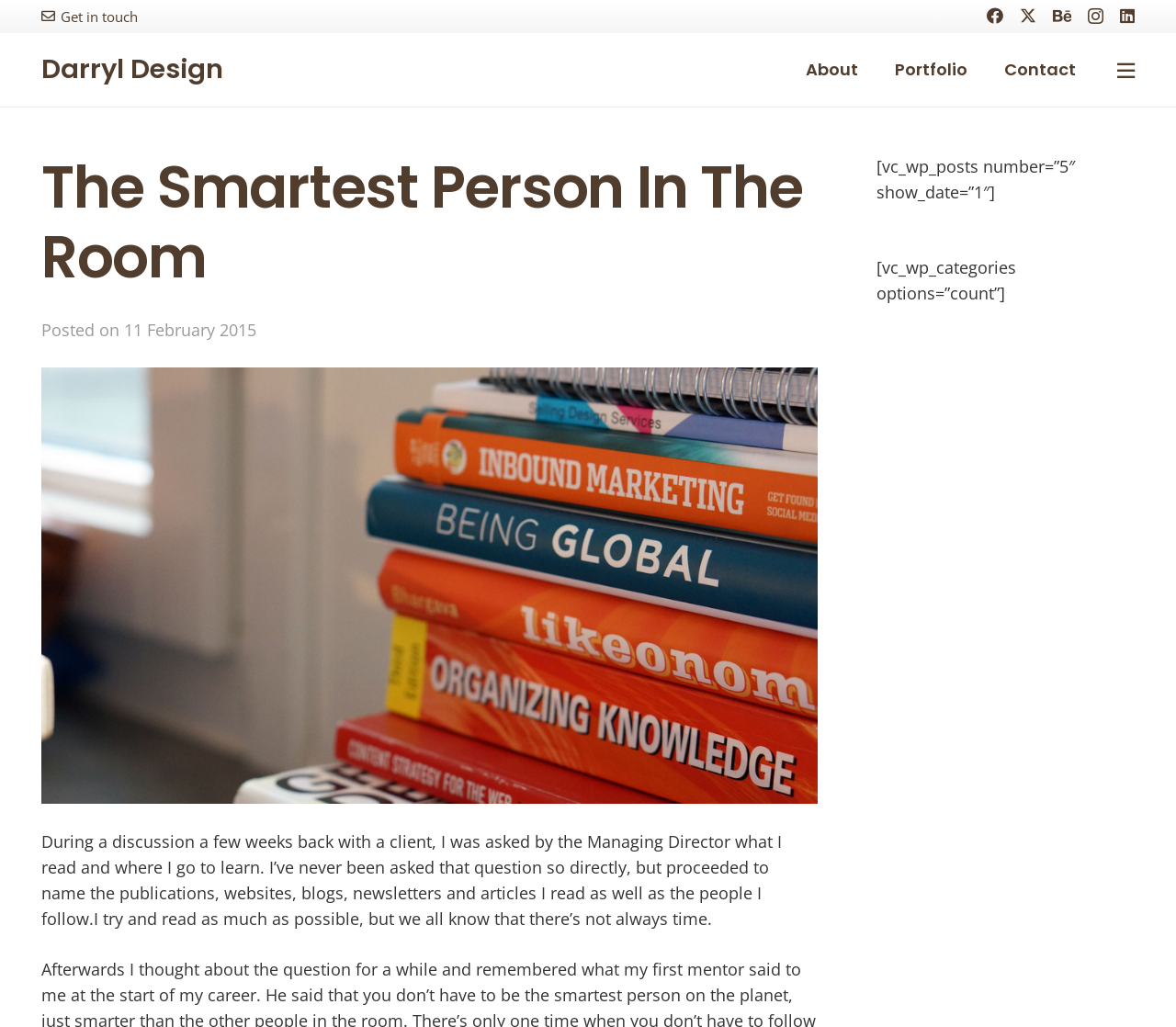Locate the UI element described by Darryl Design and provide its bounding box coordinates. Use the format (top-left x, top-left y, bottom-right x, bottom-right y) with all values as floating point numbers between 0 and 1.

[0.035, 0.05, 0.19, 0.085]